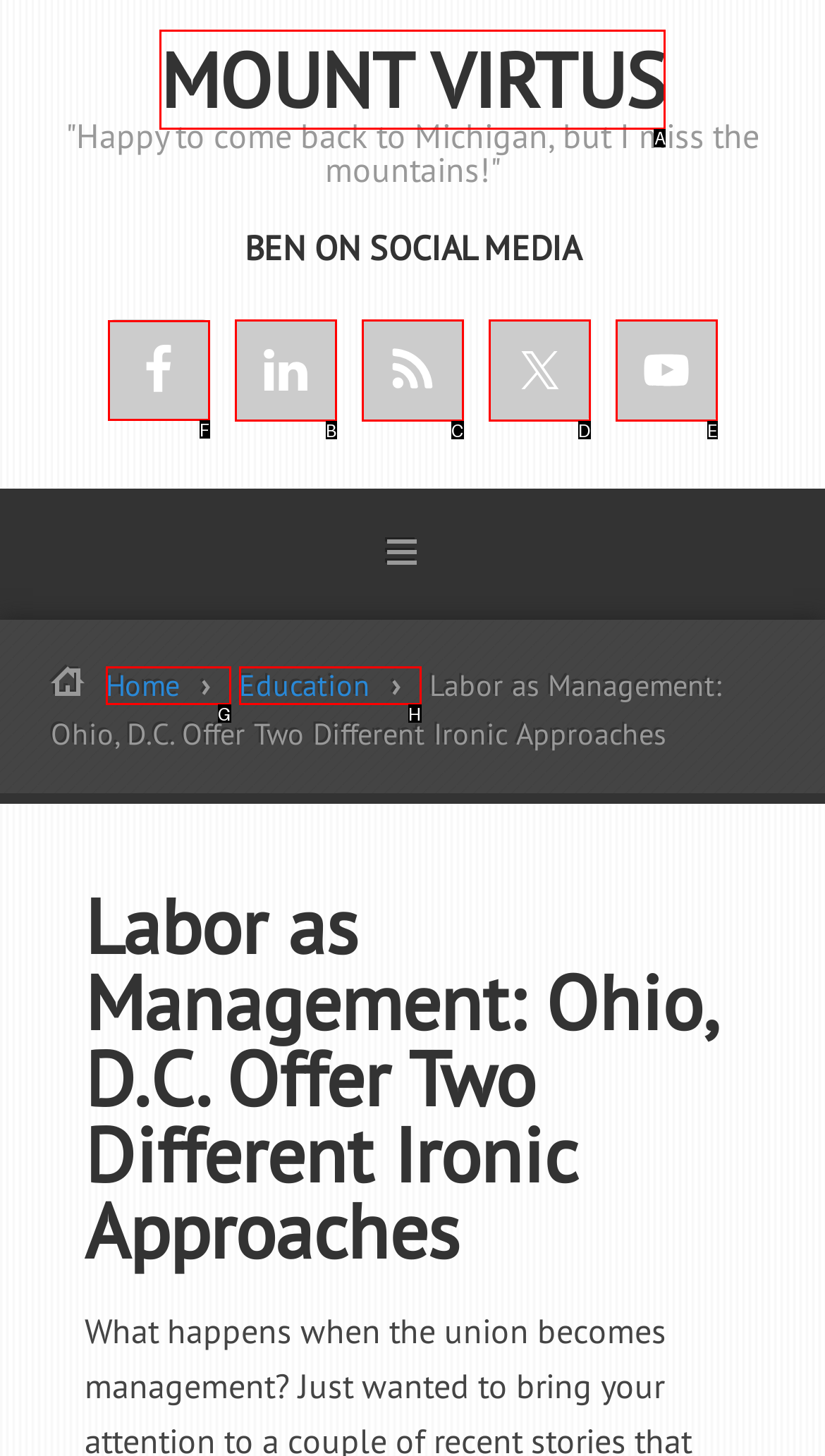Identify the correct UI element to click to achieve the task: follow BEN on Facebook.
Answer with the letter of the appropriate option from the choices given.

F